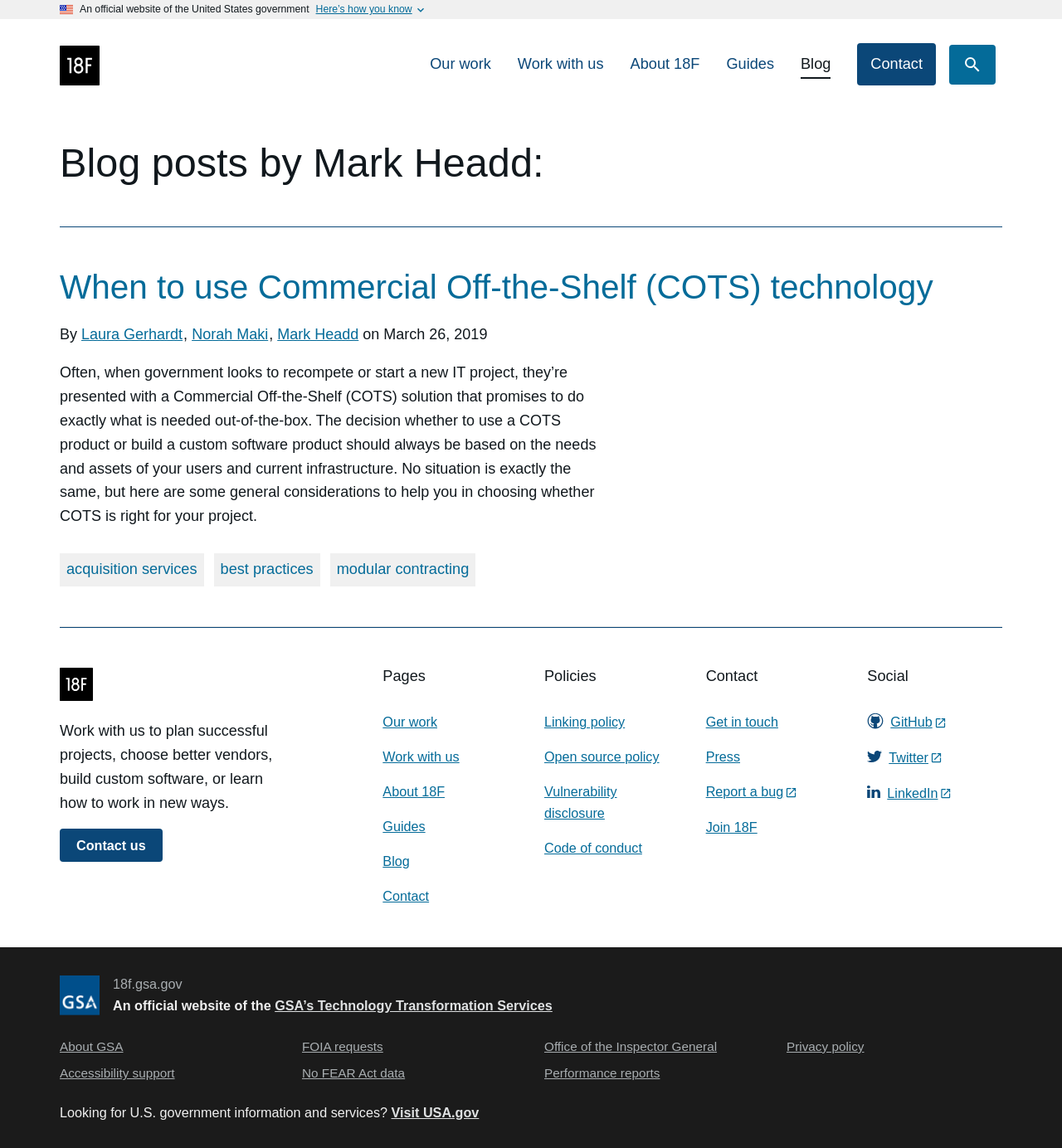Describe the webpage in detail, including text, images, and layout.

The webpage is an official government website, indicated by the U.S. flag image at the top left corner. Below the flag, there is a region that contains an official government website description and a button labeled "Here's how you know". 

The top navigation bar has several links, including "18F home page", "Our work", "Work with us", "About 18F", "Guides", "Blog", and "Contact". 

The main content area is divided into two sections. The first section has a heading "Blog posts by Mark Headd" and a separator line below it. The main article is titled "When to use Commercial Off-the-Shelf (COTS) technology" and is written by Mark Headd, along with other authors. The article discusses the considerations for choosing between COTS products and custom software development. 

The second section has a heading "Pages" and lists several links, including "Our work", "Work with us", "About 18F", "Guides", "Blog", and "Contact". Below this section, there are three columns of links, labeled "Policies", "Contact", and "Social". The "Policies" column has links to "Linking policy", "Open source policy", "Vulnerability disclosure", and "Code of conduct". The "Contact" column has links to "Get in touch", "Press", "External. Report a bug", and "Join 18F". The "Social" column has links to external social media platforms, including GitHub, Twitter, and LinkedIn.

At the bottom of the page, there are three regions. The first region has a heading "Agency identifier" and contains a GSA logo and a description of the agency. The second region has a heading "Important links" and lists several links, including "About GSA", "Accessibility support", "FOIA requests", "No FEAR Act data", "Office of the Inspector General", "Performance reports", and "Privacy policy". The third region has a heading "U.S. government information and services" and contains a link to USA.gov.